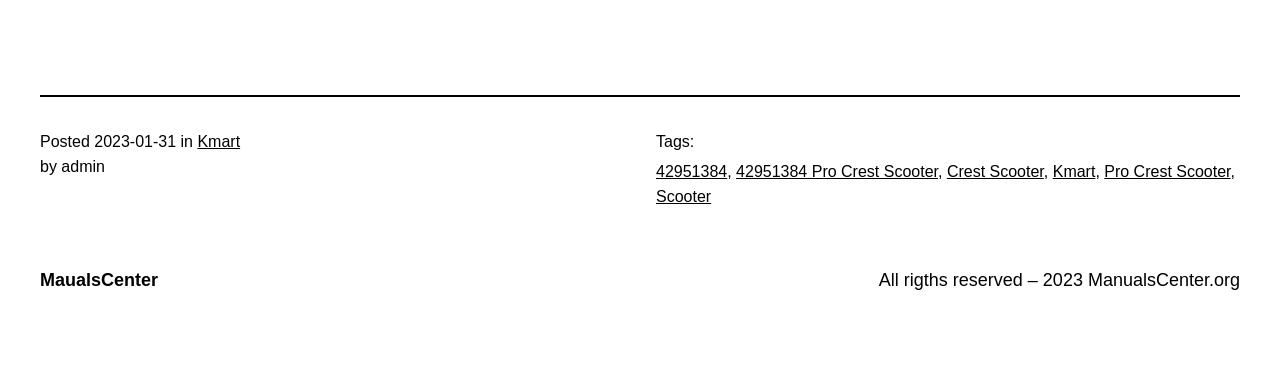What is the date of the post?
Please respond to the question thoroughly and include all relevant details.

The date of the post can be found in the time element with the text '2023-01-31' which is a child of the root element.